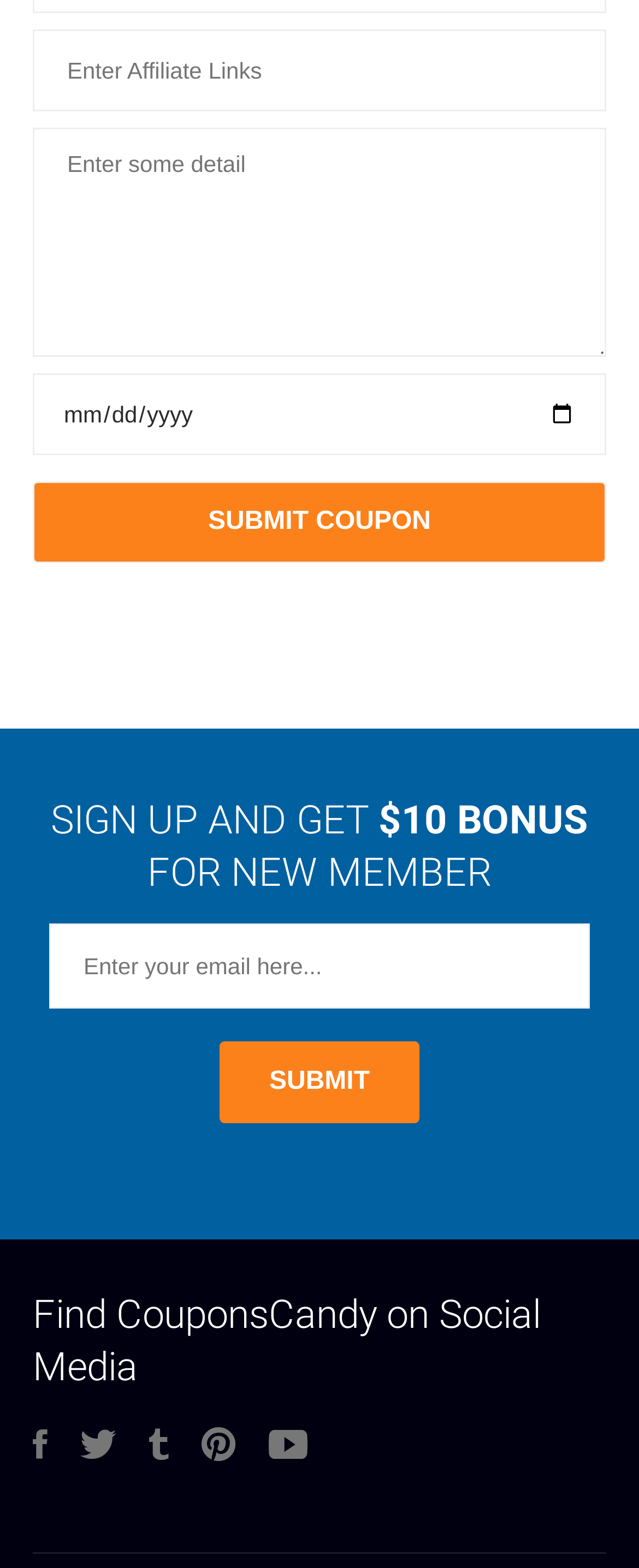Specify the bounding box coordinates of the region I need to click to perform the following instruction: "Enter affiliate links". The coordinates must be four float numbers in the range of 0 to 1, i.e., [left, top, right, bottom].

[0.051, 0.018, 0.949, 0.071]